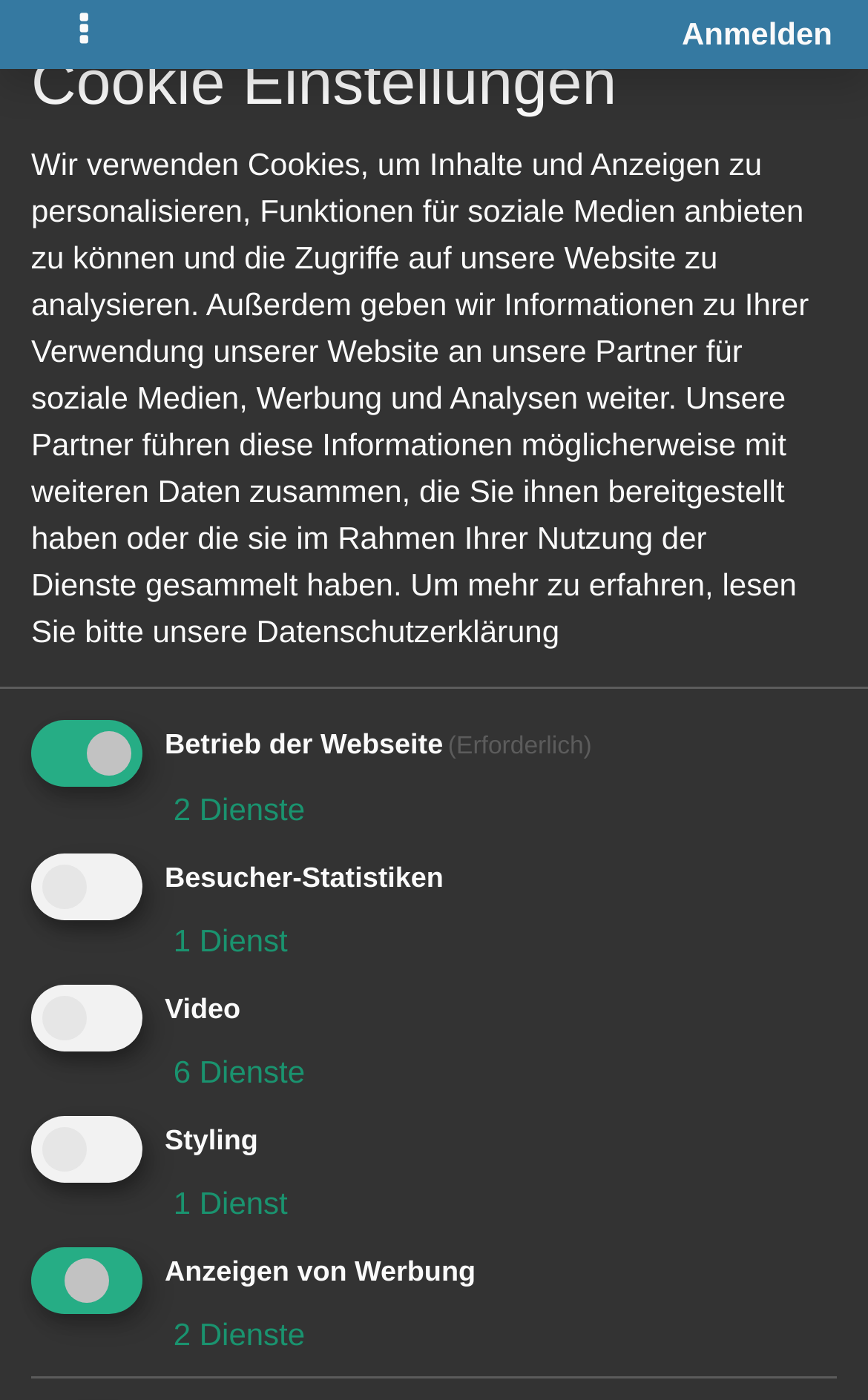How many actions are mentioned in the article?
Respond to the question with a well-detailed and thorough answer.

The article has a button that says 2 Aktionen, which means 2 actions in English, and it is a dropdown menu.